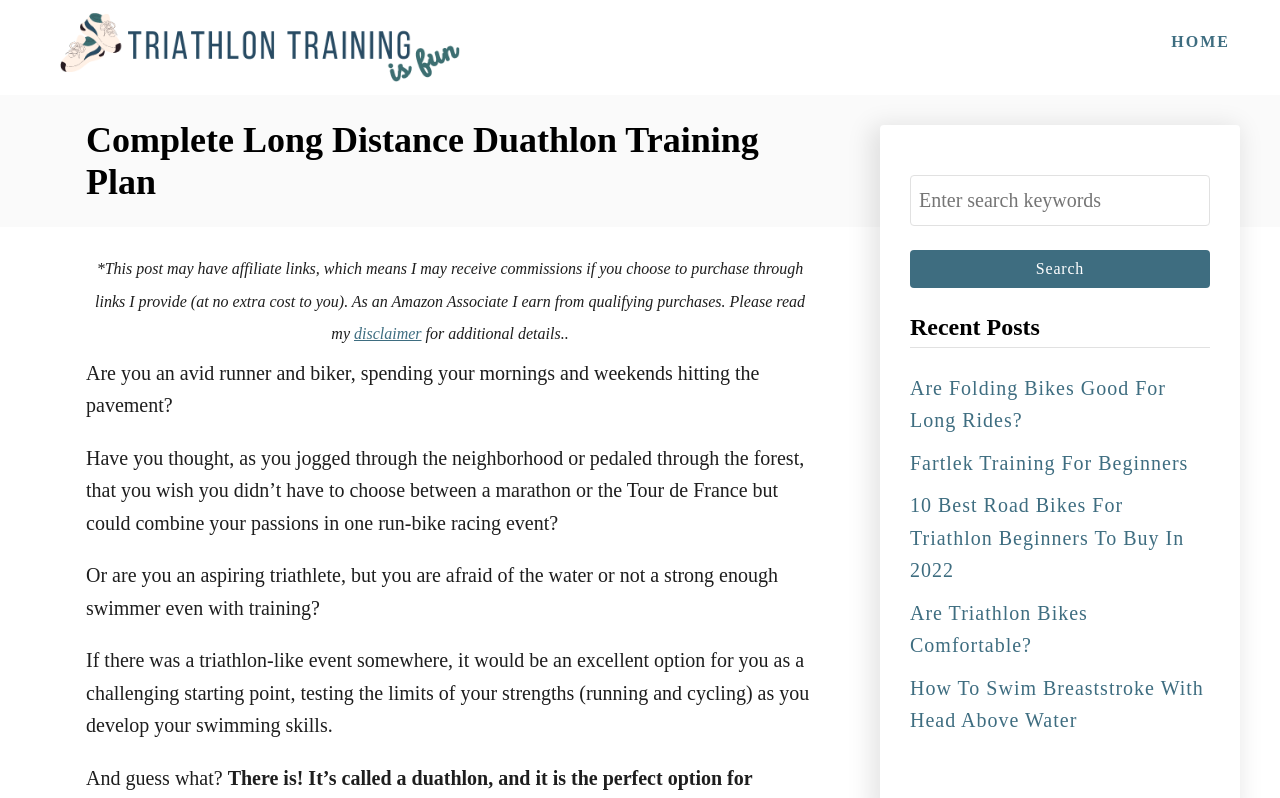Please determine the bounding box coordinates of the element to click on in order to accomplish the following task: "Search for a keyword". Ensure the coordinates are four float numbers ranging from 0 to 1, i.e., [left, top, right, bottom].

[0.711, 0.219, 0.945, 0.36]